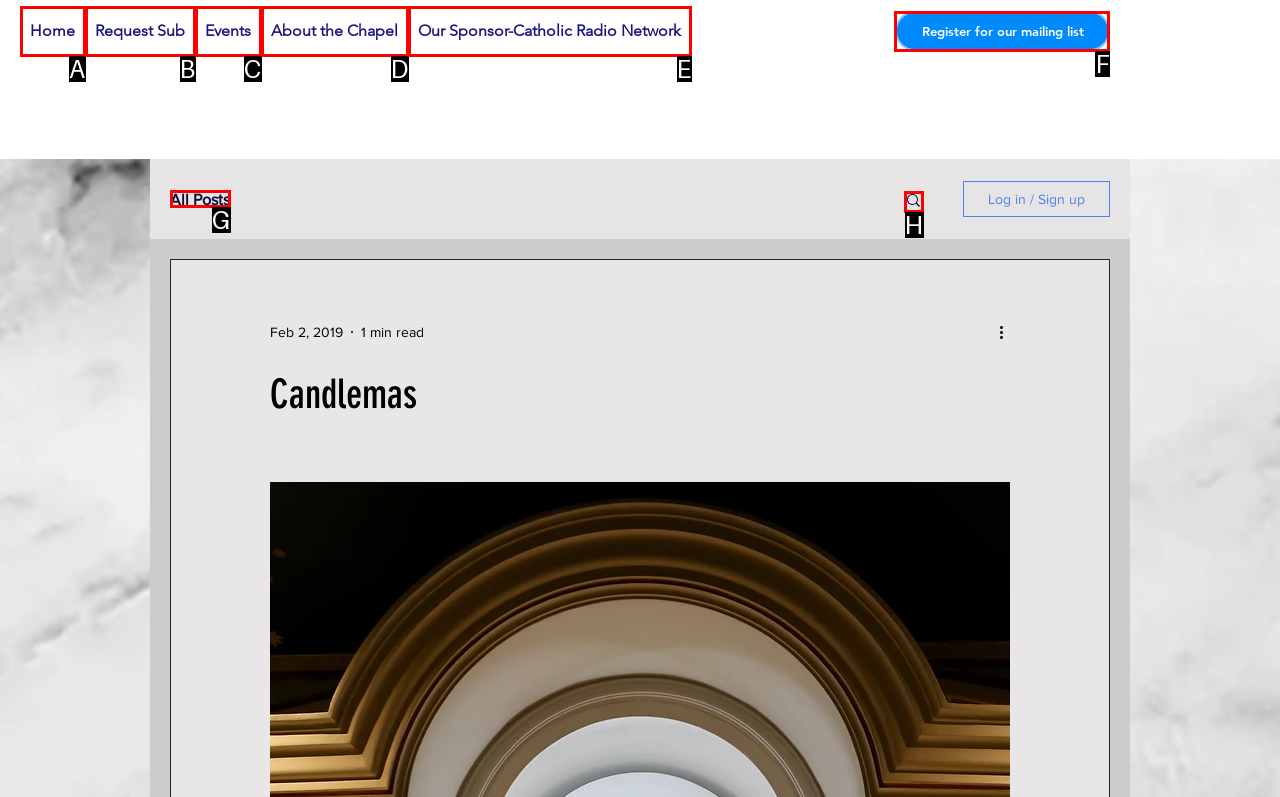Determine which HTML element should be clicked to carry out the following task: register for the mailing list Respond with the letter of the appropriate option.

F